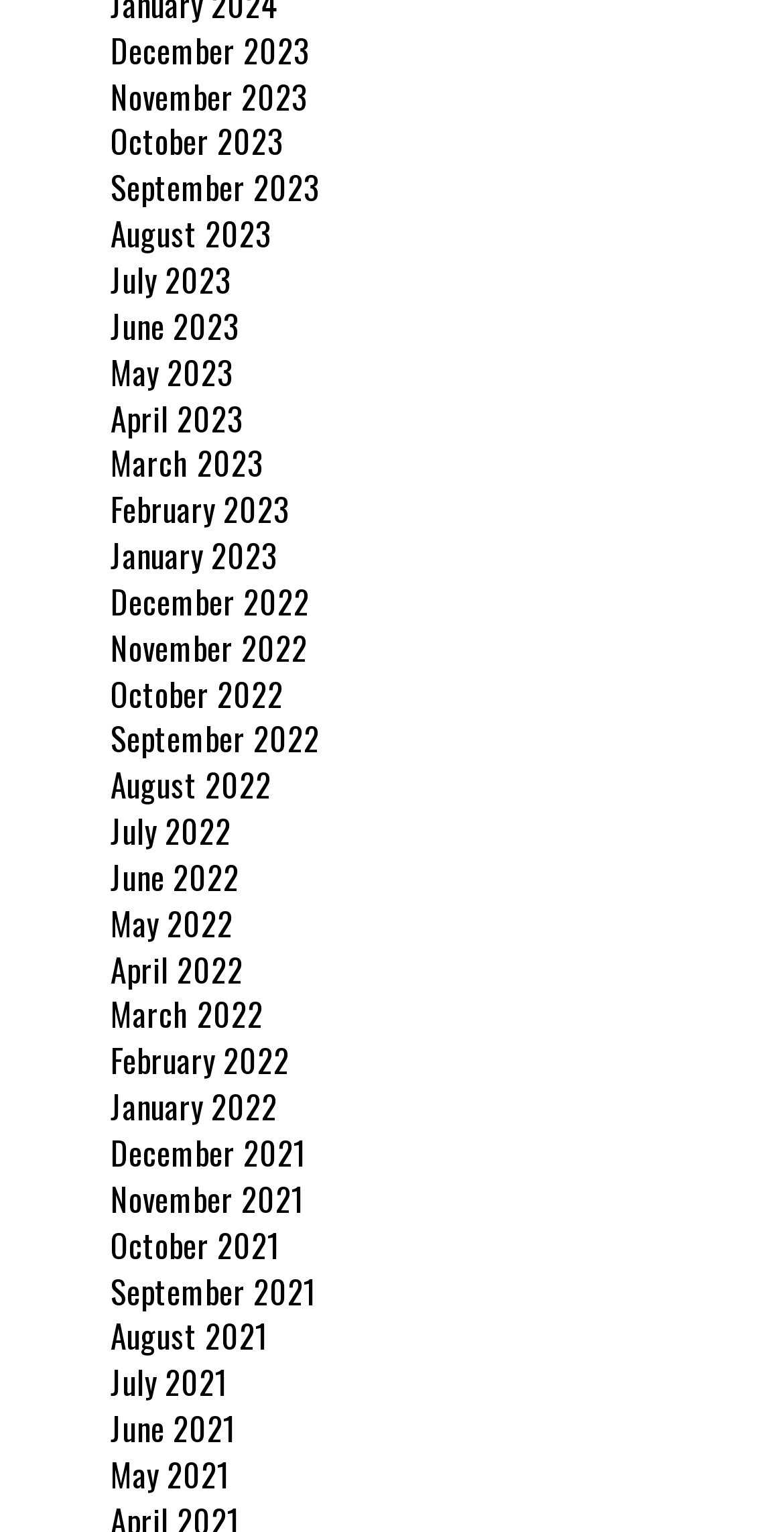Identify the bounding box coordinates of the element to click to follow this instruction: 'View December 2023'. Ensure the coordinates are four float values between 0 and 1, provided as [left, top, right, bottom].

[0.141, 0.017, 0.395, 0.048]